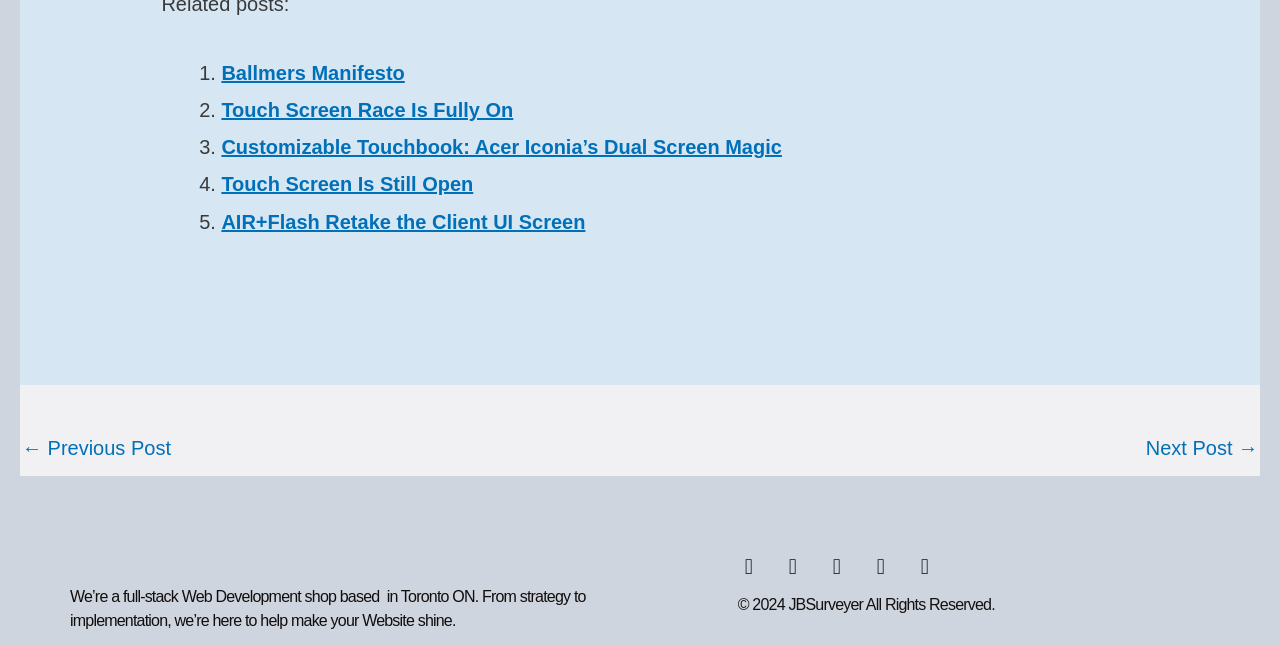Locate the bounding box coordinates of the area that needs to be clicked to fulfill the following instruction: "Click on Ballmer's Manifesto". The coordinates should be in the format of four float numbers between 0 and 1, namely [left, top, right, bottom].

[0.173, 0.096, 0.316, 0.13]